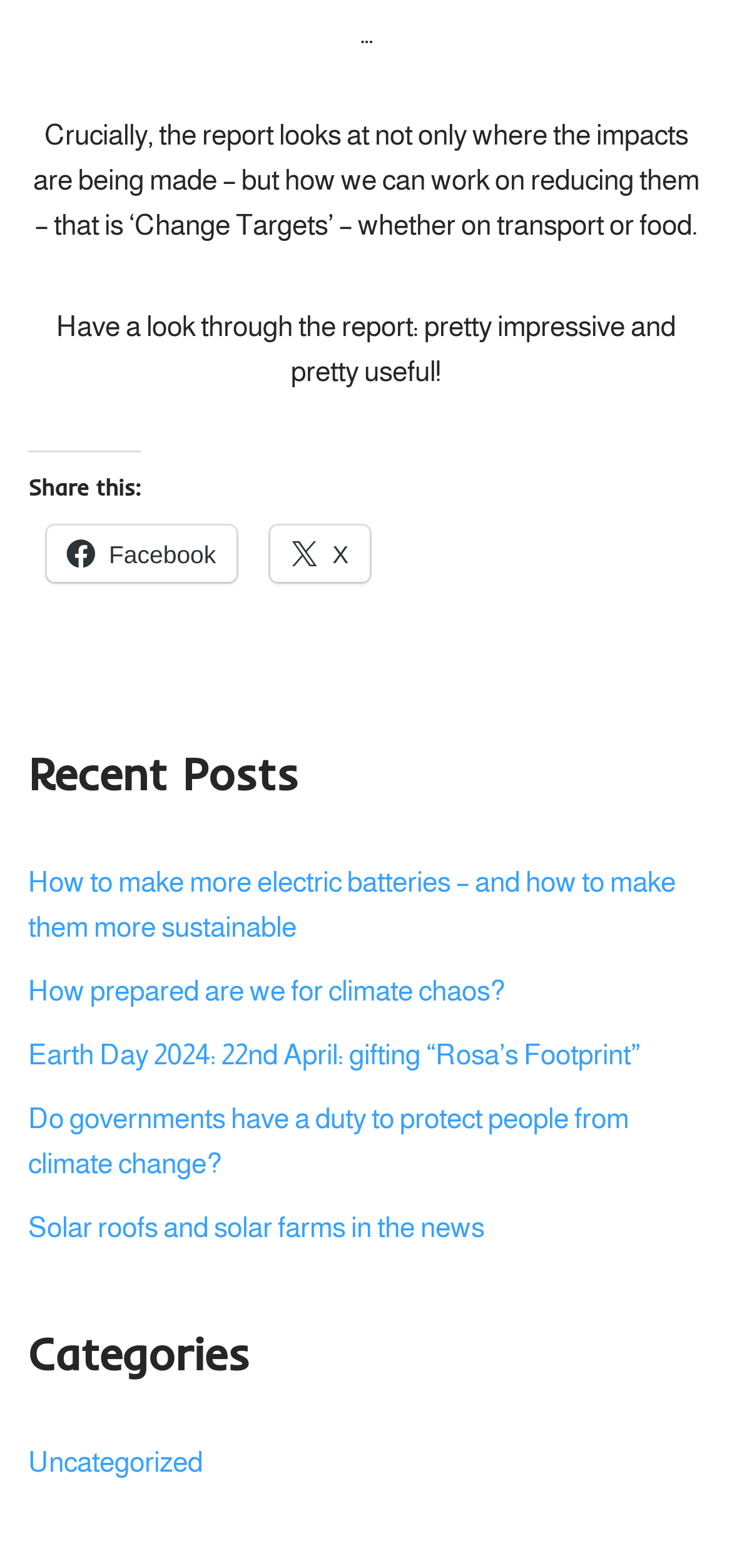Determine the bounding box coordinates of the section to be clicked to follow the instruction: "Share on Facebook". The coordinates should be given as four float numbers between 0 and 1, formatted as [left, top, right, bottom].

[0.064, 0.335, 0.323, 0.371]